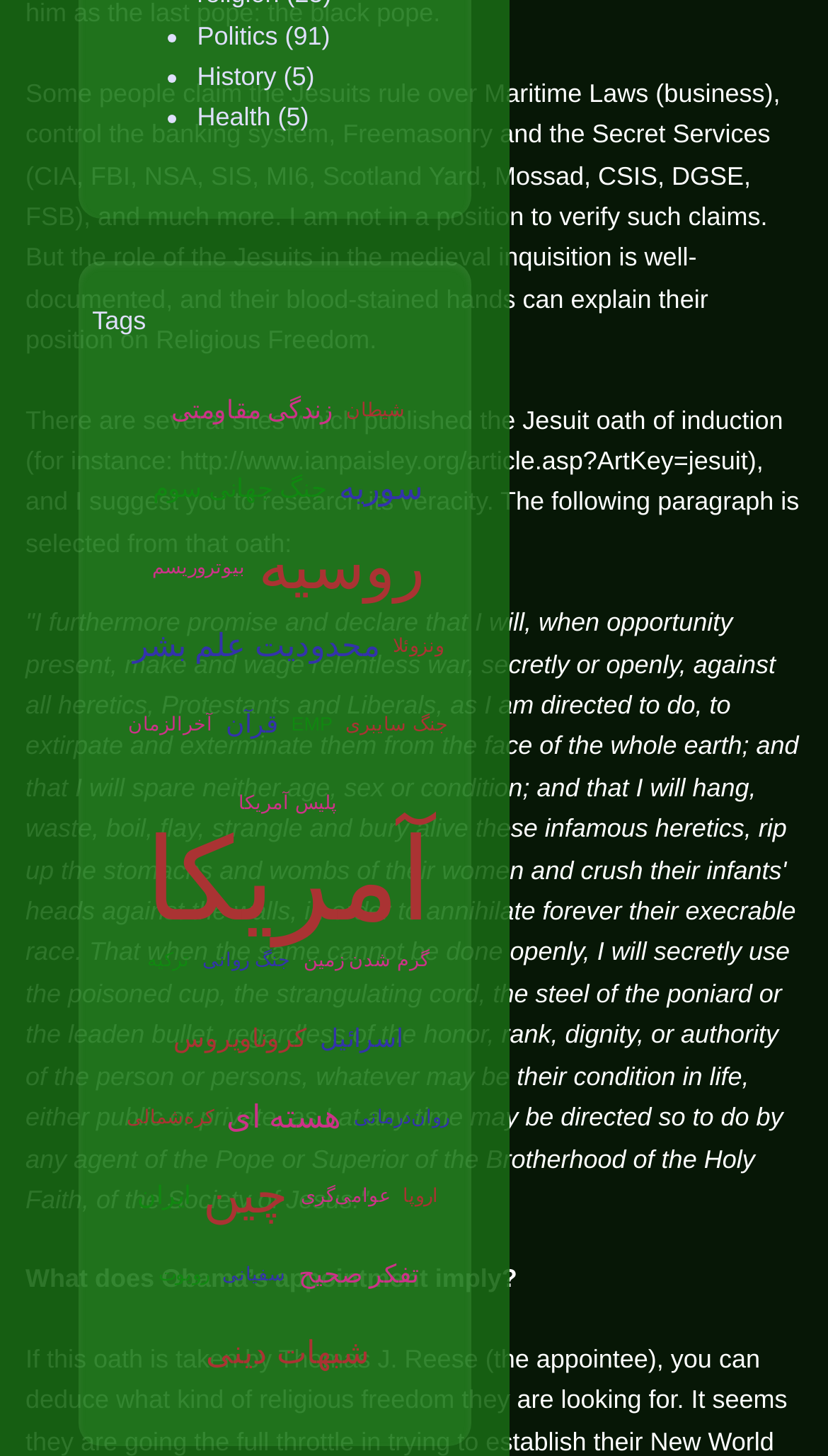Please mark the bounding box coordinates of the area that should be clicked to carry out the instruction: "Click on the 'Health' link".

[0.238, 0.071, 0.373, 0.092]